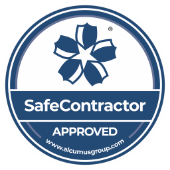Describe all the elements and aspects of the image comprehensively.

The image features a certification badge from SafeContractor, highlighting the approval status of PestGone Environmental. The badge is circular, dominated by a blue color scheme, with a floral emblem at the center. Surrounding the emblem, the text "SafeContractor" curves along the top, while "APPROVED" is prominently displayed at the bottom, signifying compliance with rigorous safety and quality standards. This certification indicates that PestGone Environmental meets high standards for health and safety practices, assuring clients of professional service and reliability in pest control solutions.